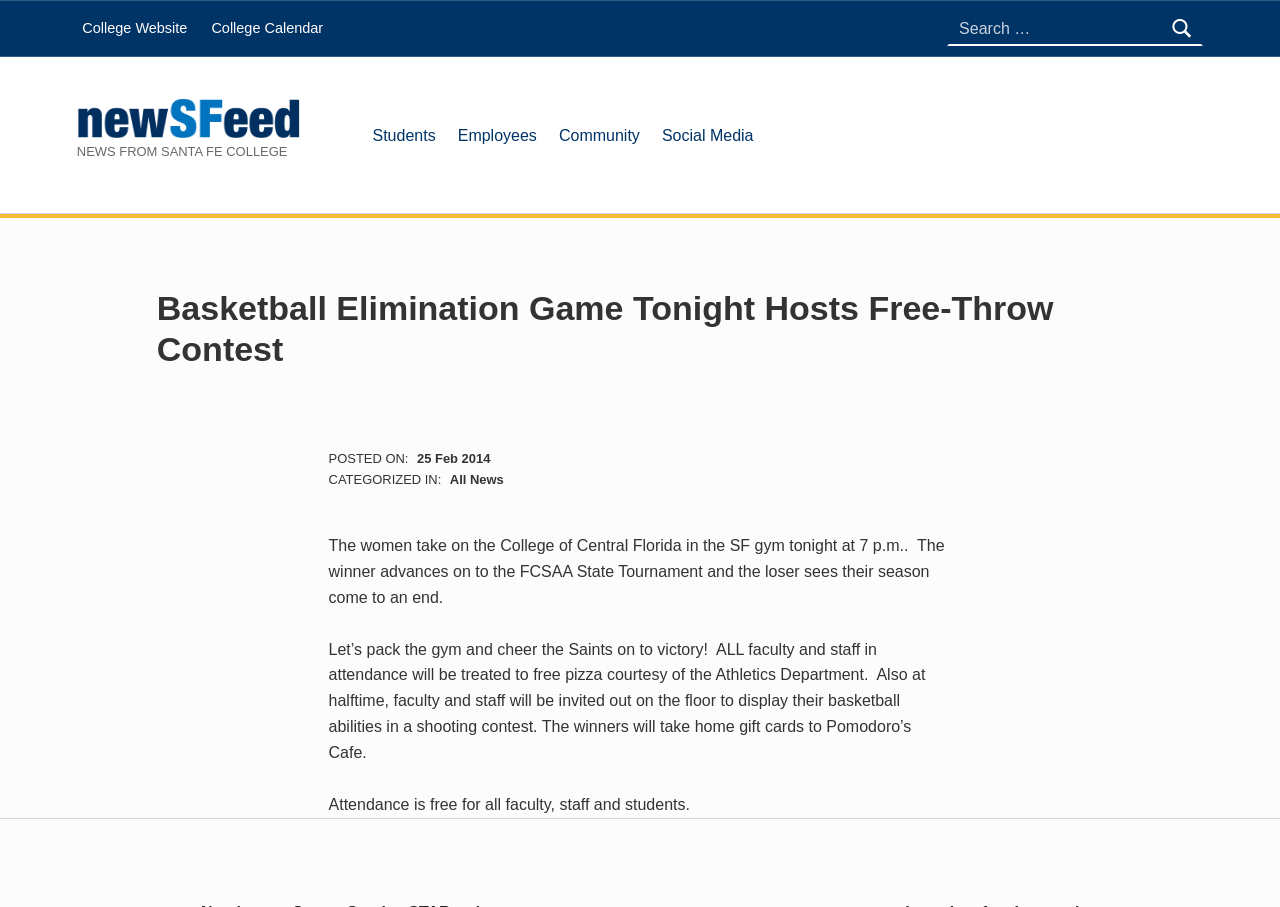Provide a one-word or short-phrase answer to the question:
Is the attendance free for students?

Yes